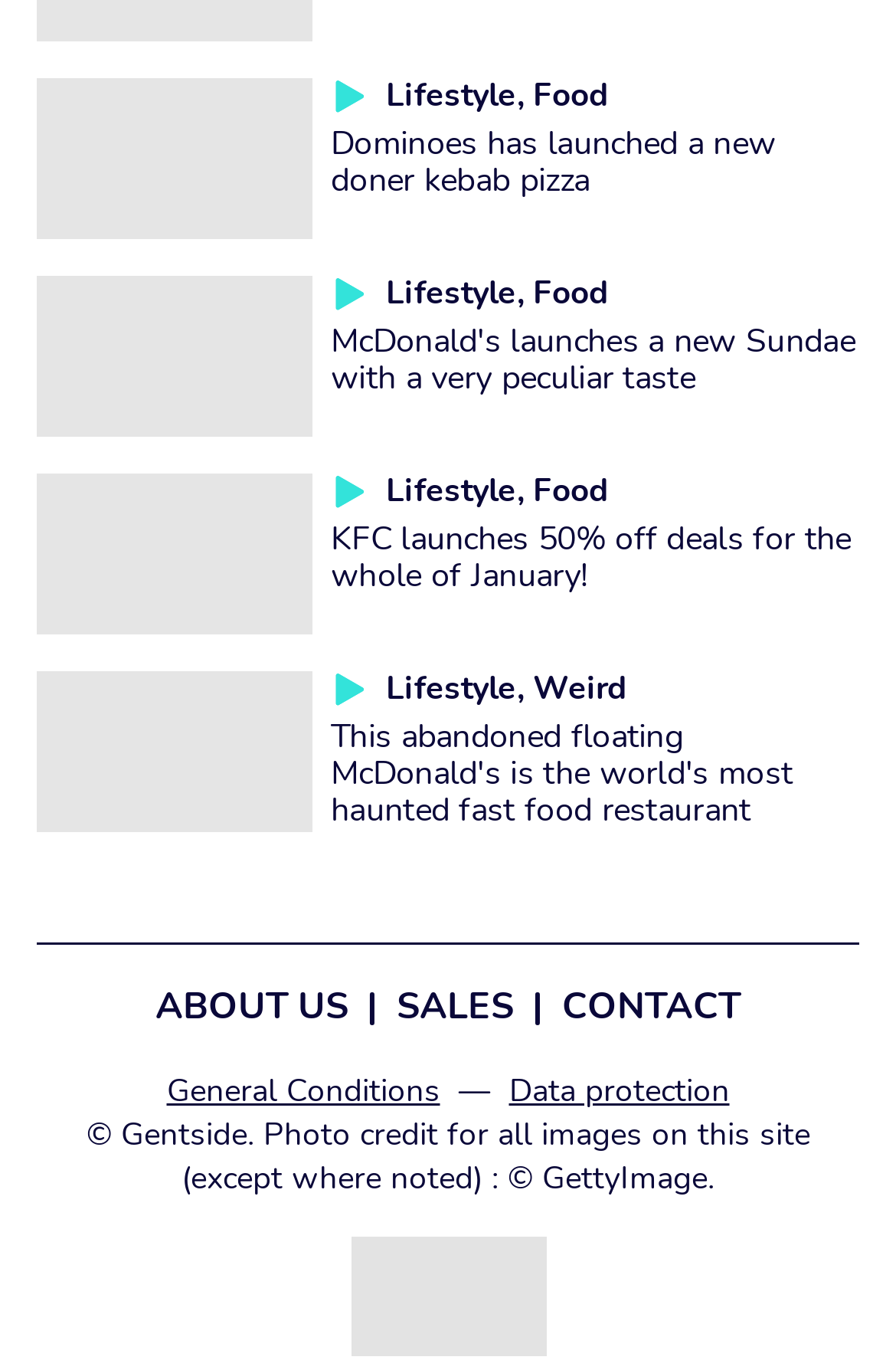Locate the bounding box coordinates of the clickable part needed for the task: "Learn about the haunted McDonald's".

[0.369, 0.521, 0.885, 0.608]